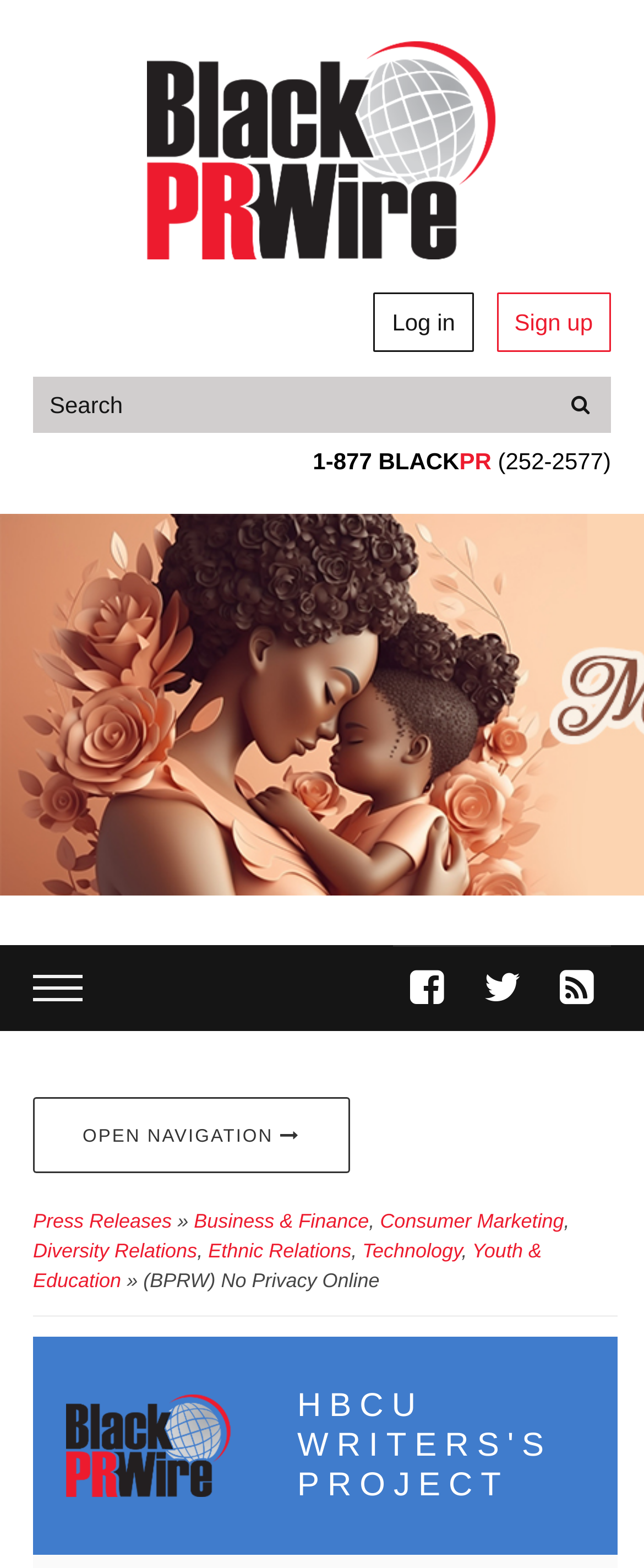Please identify the bounding box coordinates of the element's region that I should click in order to complete the following instruction: "log in". The bounding box coordinates consist of four float numbers between 0 and 1, i.e., [left, top, right, bottom].

[0.581, 0.187, 0.735, 0.224]